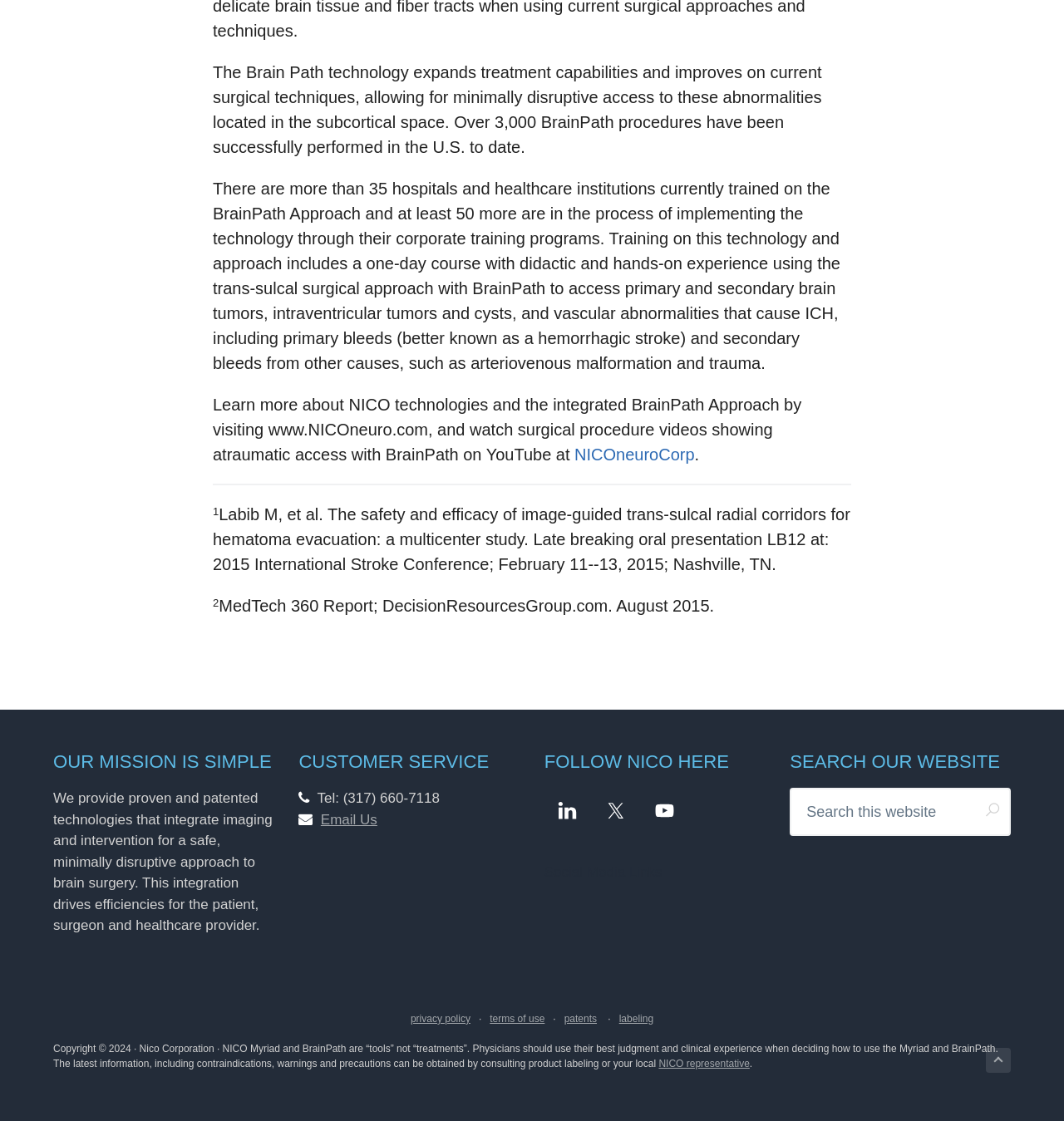What is the phone number for customer service?
From the screenshot, provide a brief answer in one word or phrase.

(317) 660-7118